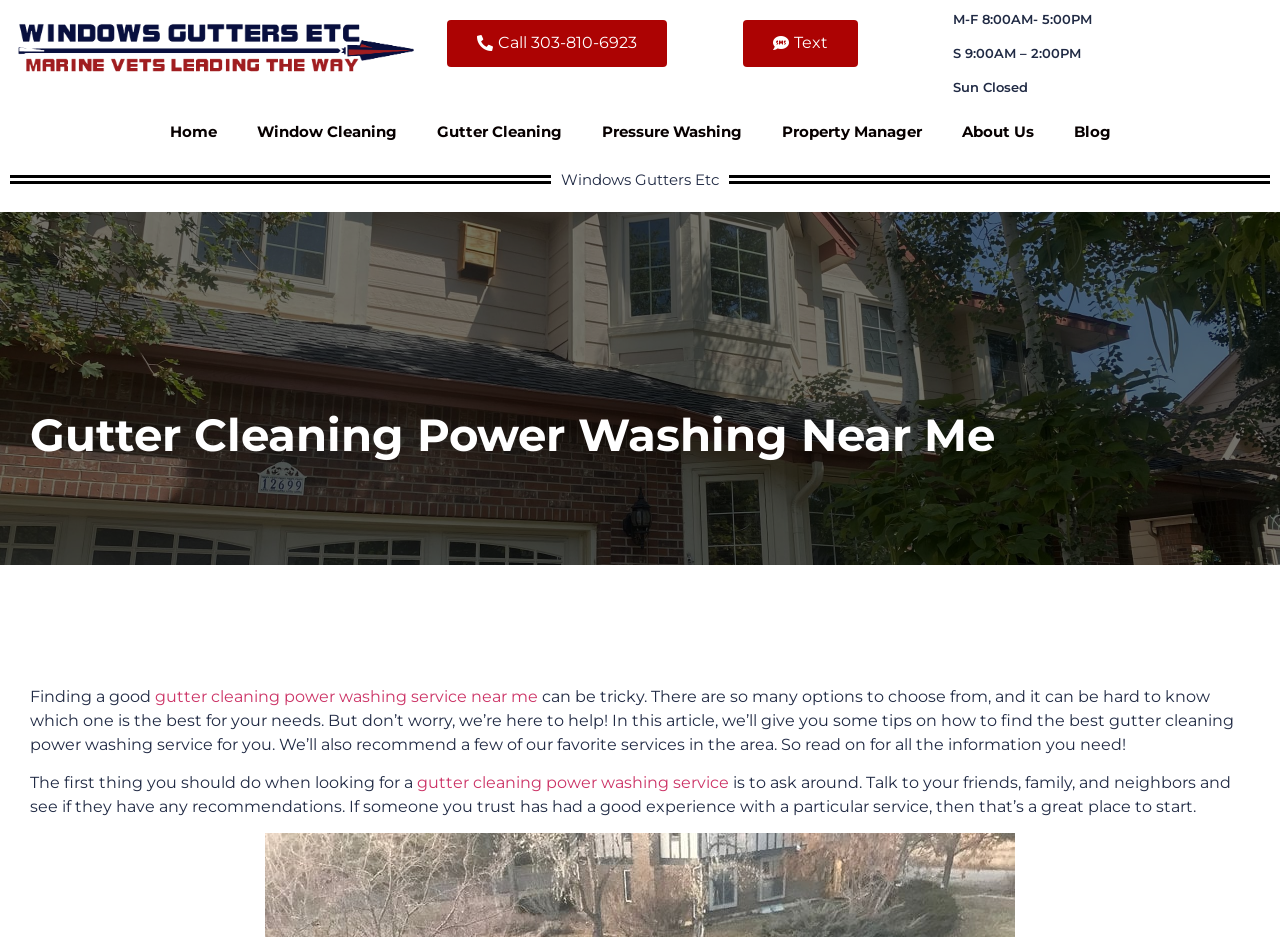Generate an in-depth caption that captures all aspects of the webpage.

This webpage is about finding a good gutter cleaning power washing service near the user's location. At the top left, there is a link to the homepage, followed by a series of links to different services offered, including window cleaning, gutter cleaning, pressure washing, and more. Below these links, there is a section displaying the business hours, from Monday to Sunday.

The main content of the webpage starts with a heading "Gutter Cleaning Power Washing Near Me" and a subheading "How to Find the Best Gutter Cleaning Power Washing Near Me?" Below the headings, there is a paragraph of text that explains the difficulty of finding a good gutter cleaning power washing service and introduces the purpose of the article, which is to provide tips on finding the best service.

The article continues with a section that advises readers to ask around for recommendations from friends, family, and neighbors when looking for a gutter cleaning power washing service. There are also two prominent links at the top of the page, one to call a phone number and another to send a text message.

On the top right, there is a static text "Windows Gutters Etc" and a link to the business's phone number. Overall, the webpage is focused on providing information and guidance on finding a reliable gutter cleaning power washing service.